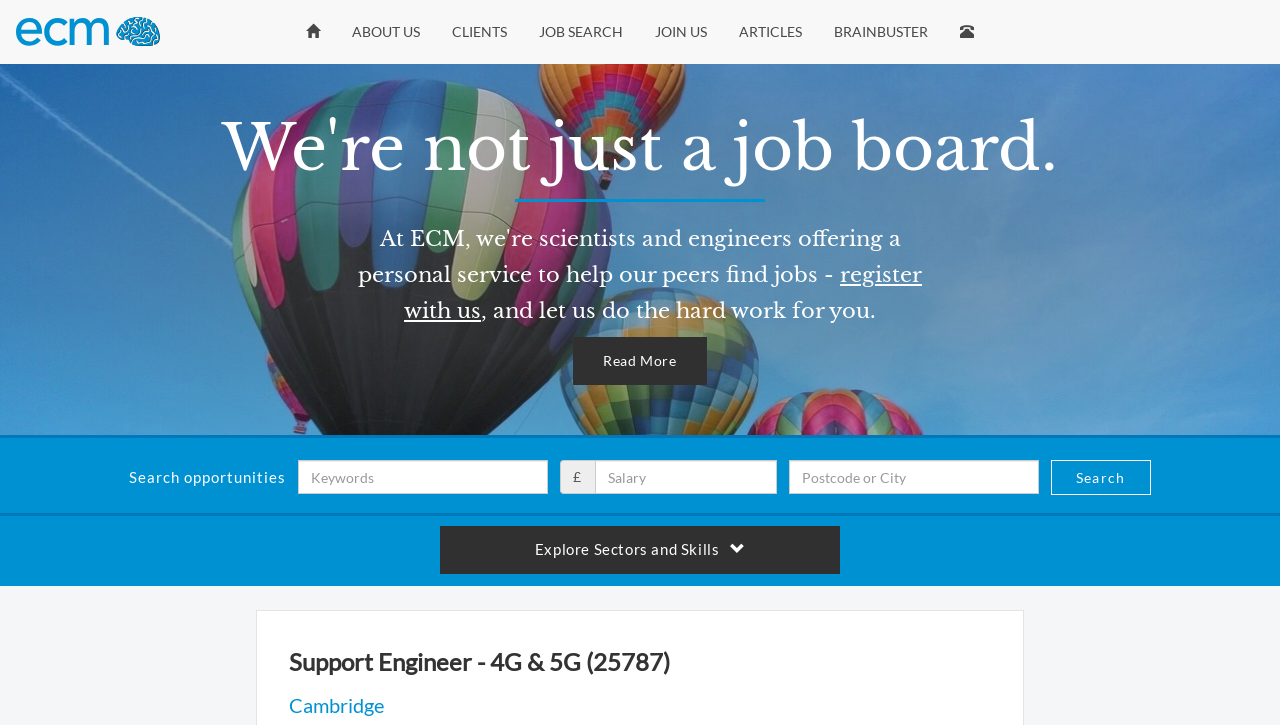How many search fields are there in the job search section?
Please answer the question as detailed as possible.

By examining the webpage, I can see that there are three search fields in the job search section: 'Keywords', 'Salary', and 'Postcode or City'.